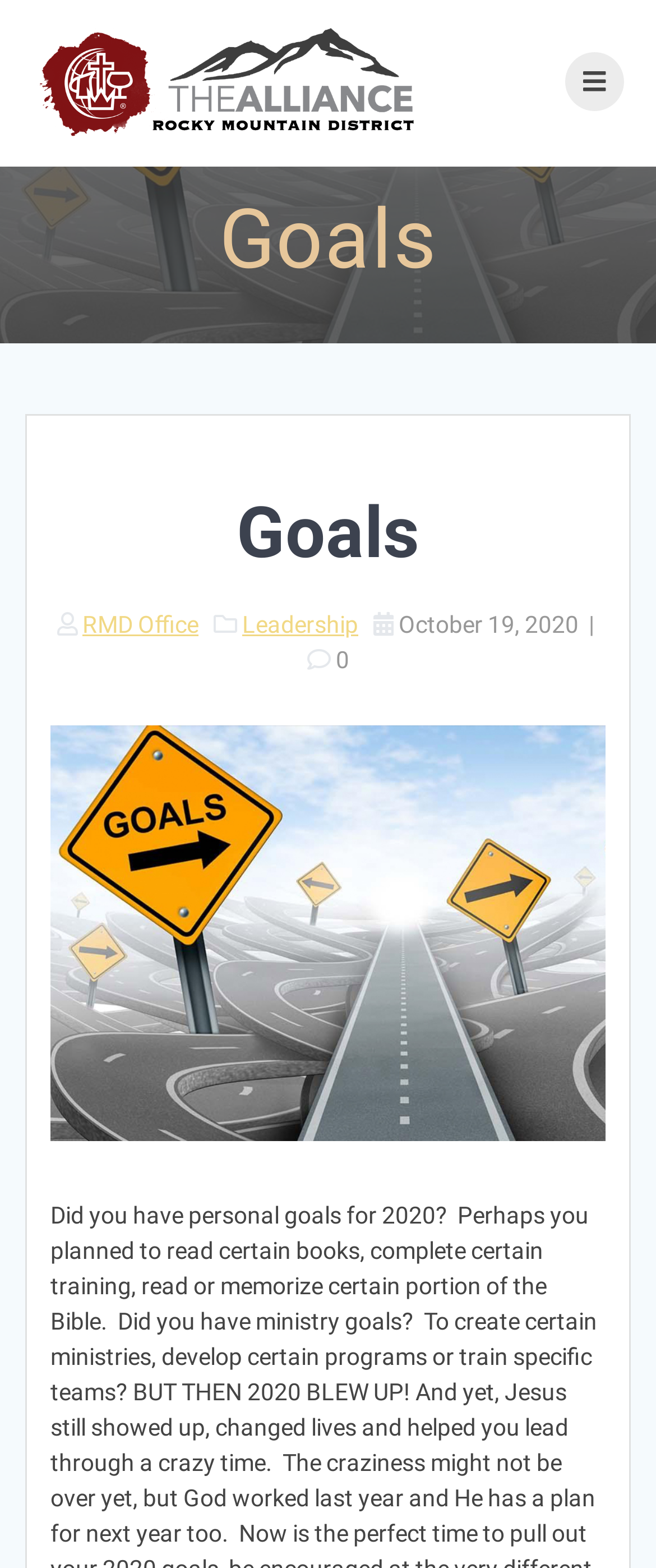Provide an in-depth caption for the contents of the webpage.

The webpage is titled "Goals – Rocky Mountain District" and features a prominent link to "Rocky Mountain District" at the top left, accompanied by an image with the same name. 

Below the title, there are two headings, both labeled "Goals", with the second one being slightly larger and positioned more to the right. 

To the right of the title, there is a small icon represented by the Unicode character "\uf0c9". 

The main content of the page is divided into sections, with links to "RMD Office" and "Leadership" positioned side by side, separated by a small gap. These links are followed by a date, "October 19, 2020", and another small gap.